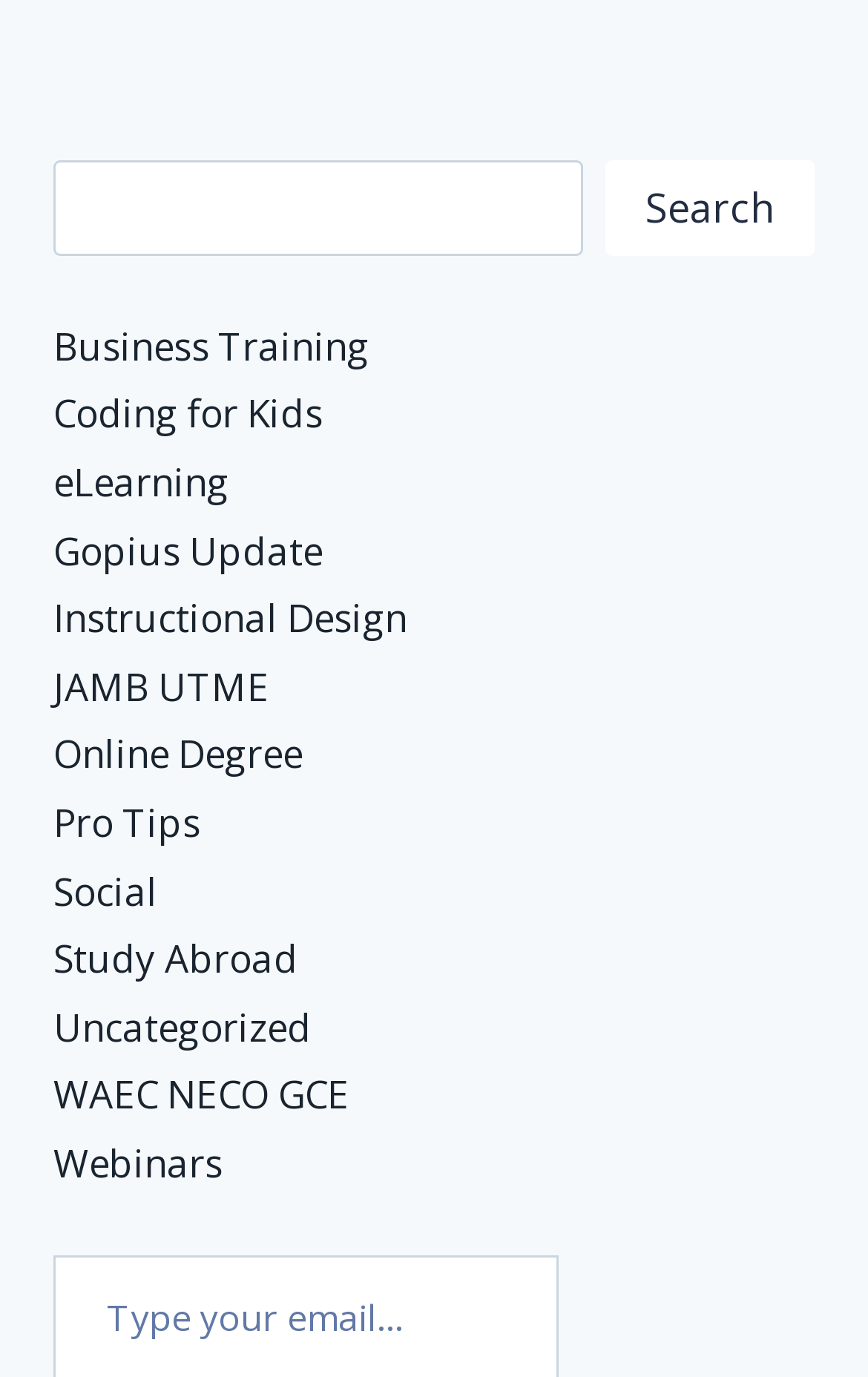Find the bounding box coordinates of the clickable area required to complete the following action: "Read the address of Pope Francis".

None